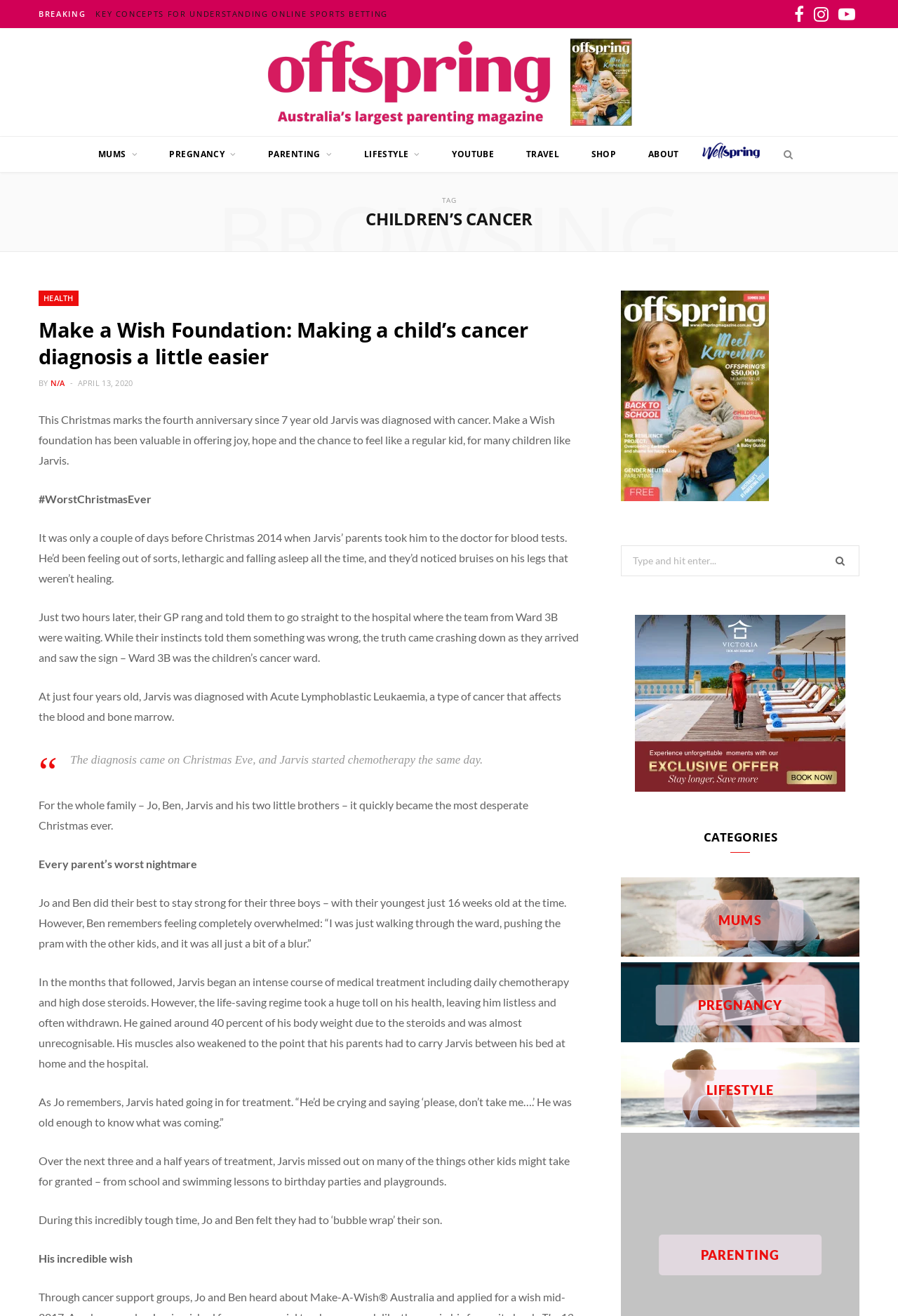Give a one-word or short phrase answer to this question: 
What is the name of the hospital ward where Jarvis was treated?

Ward 3B